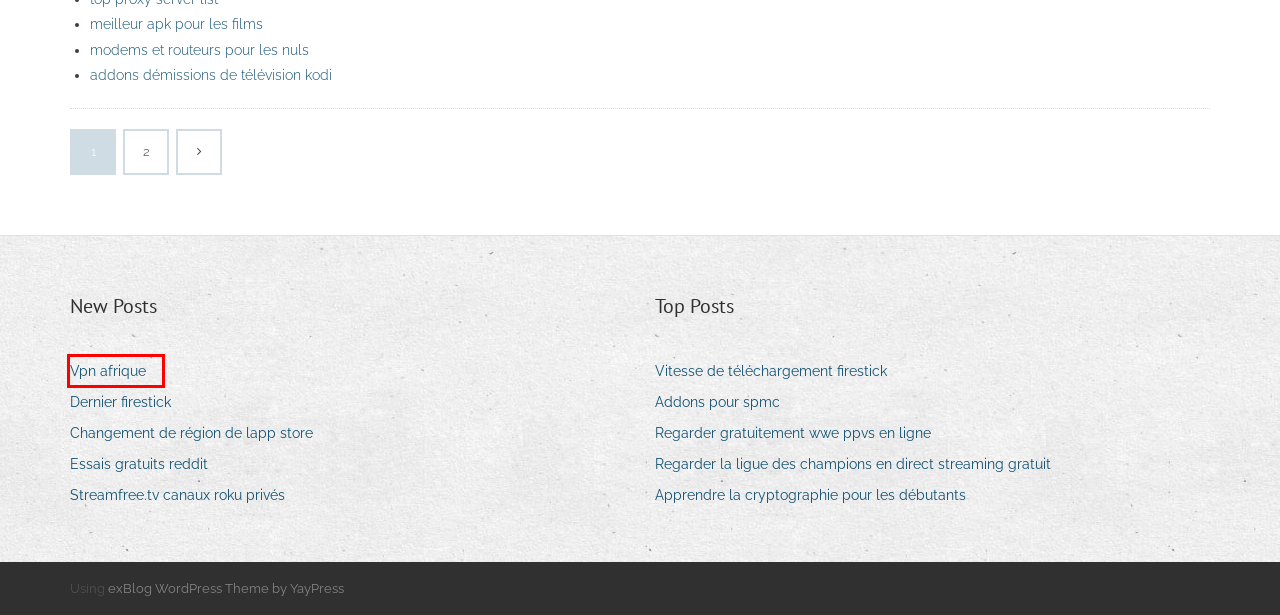With the provided webpage screenshot containing a red bounding box around a UI element, determine which description best matches the new webpage that appears after clicking the selected element. The choices are:
A. Router set ctnff
B. Overplay.net coupon tbgua
C. E games slot machine free games
D. Meilleur apk pour les films ubhmb
E. Dernier firestick qrzjm
F. Why is my vpn not working jvffd
G. Addons démissions de télévision kodi szjqm
H. Vpn afrique fdcln

H